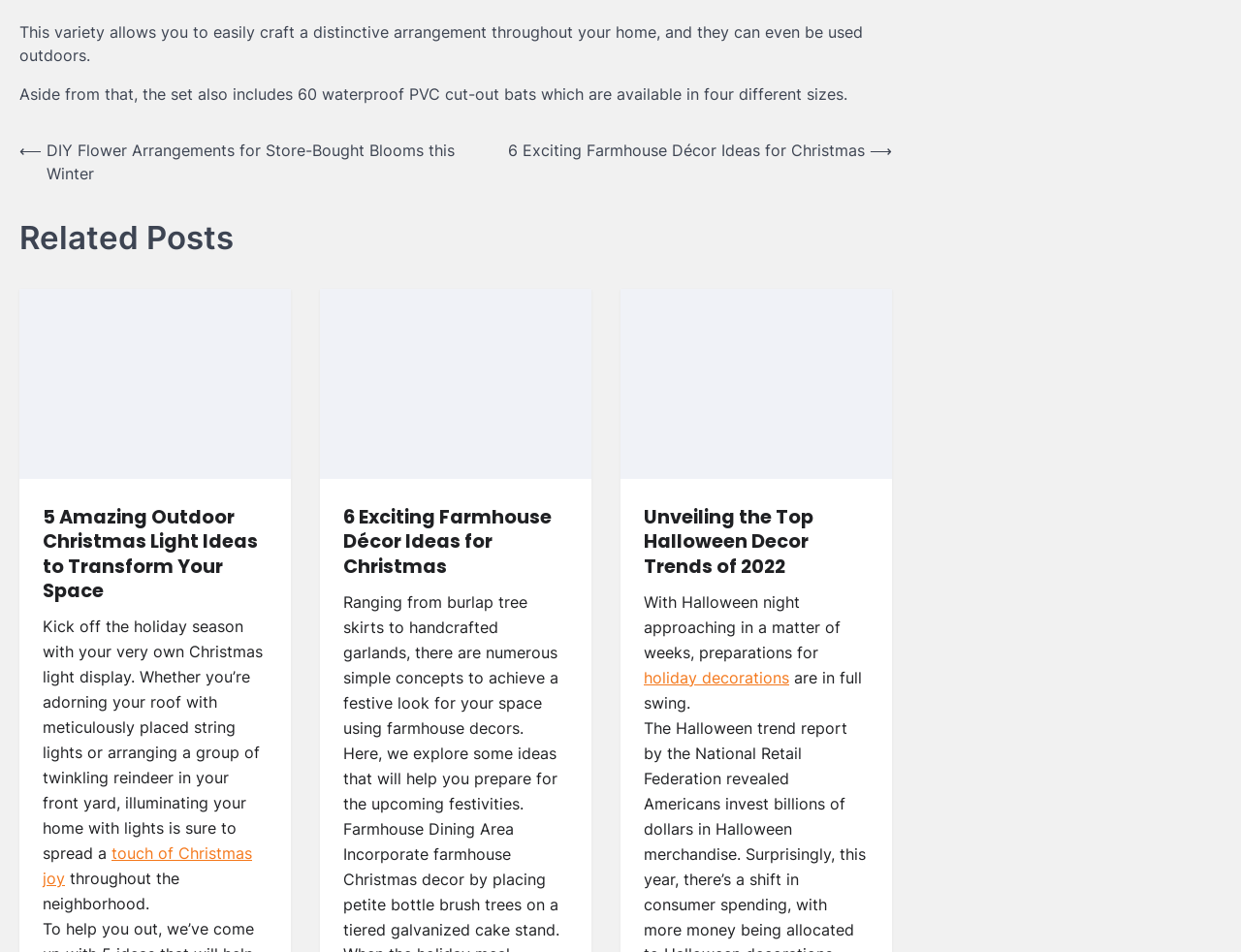Determine the bounding box coordinates for the UI element with the following description: "touch of Christmas joy". The coordinates should be four float numbers between 0 and 1, represented as [left, top, right, bottom].

[0.034, 0.886, 0.203, 0.933]